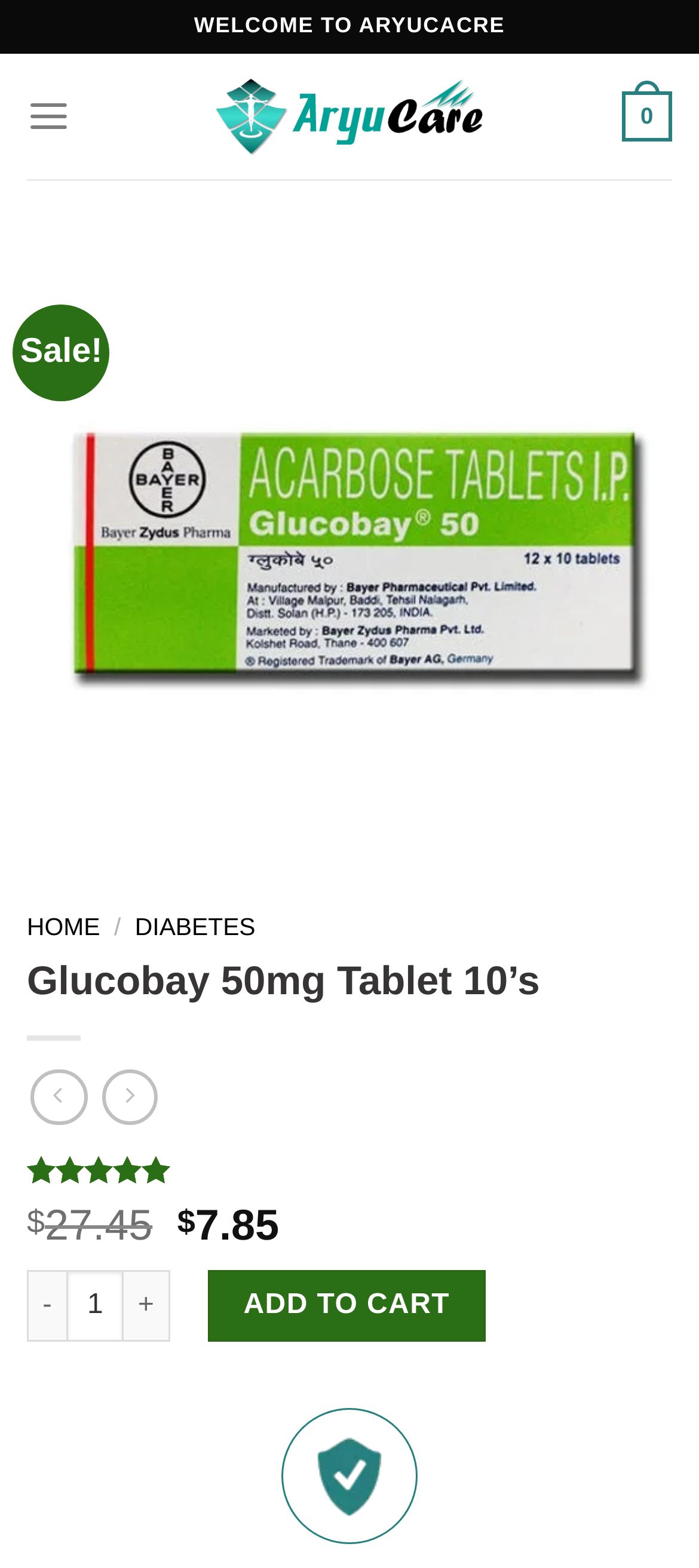What is the current price of Glucobay 50mg Tablet?
Please use the image to deliver a detailed and complete answer.

The current price of Glucobay 50mg Tablet can be found in the product description section, where it is stated as 'Current price is: $7.85.'